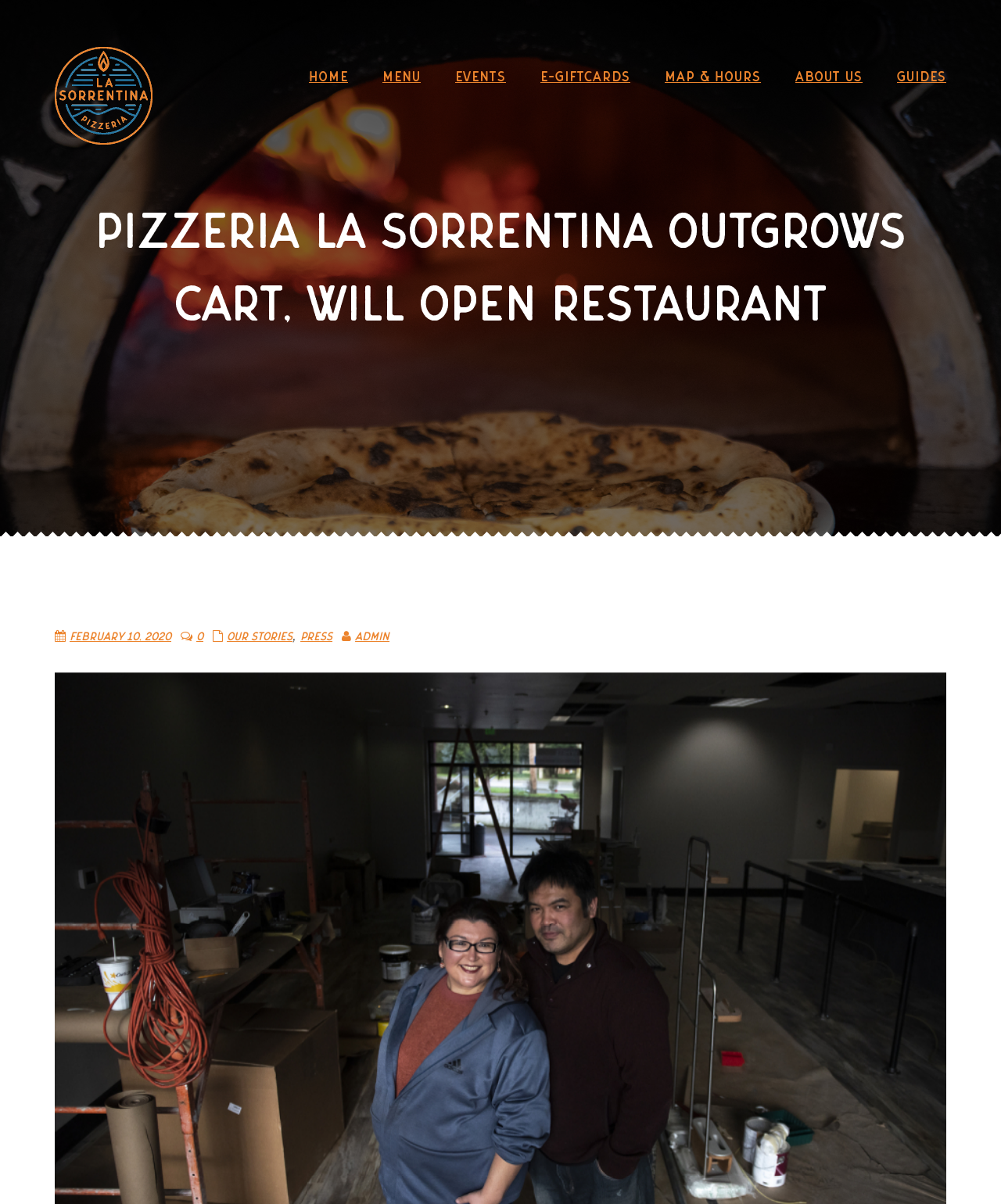Could you provide the bounding box coordinates for the portion of the screen to click to complete this instruction: "Read the article published on February 10, 2020"?

[0.07, 0.523, 0.171, 0.534]